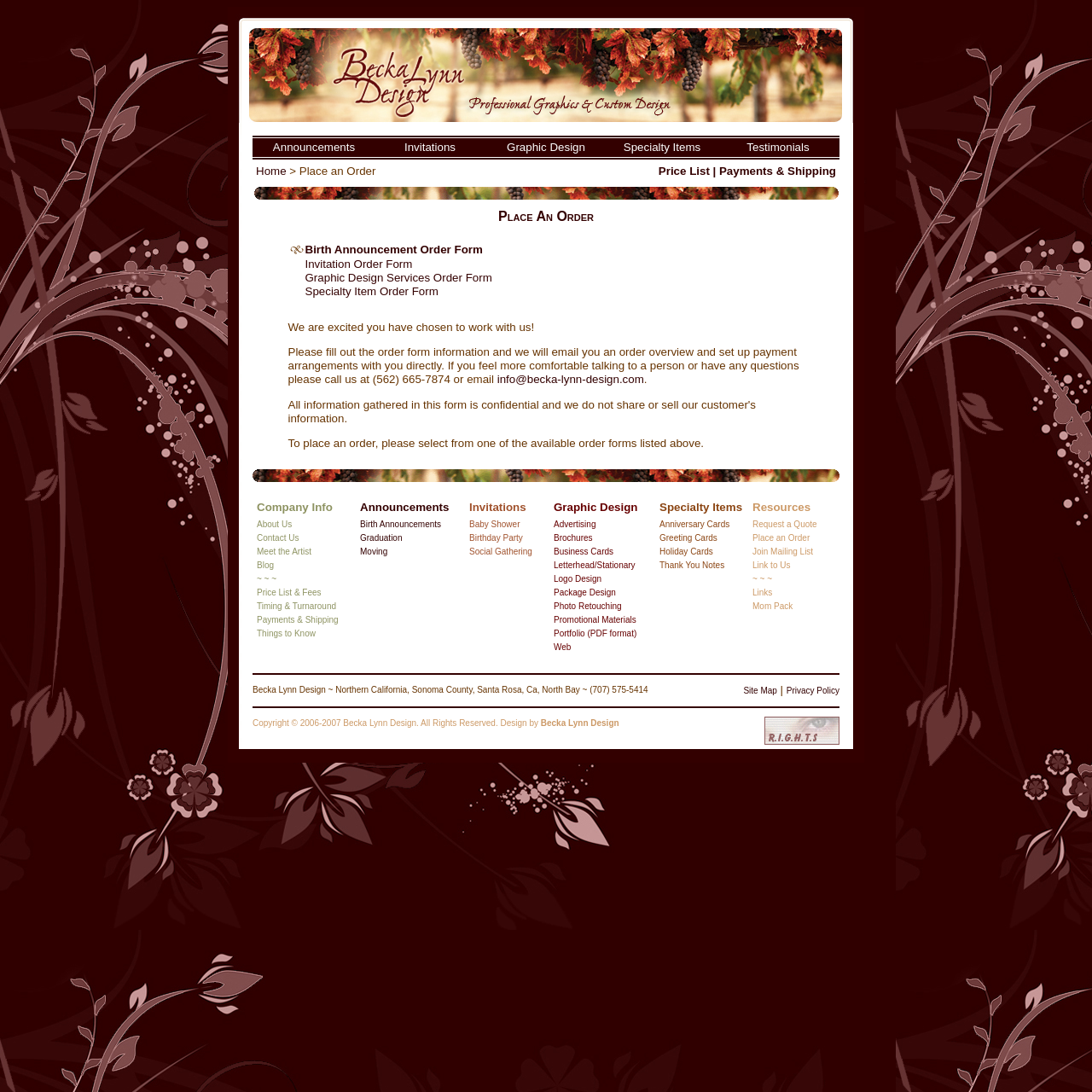What services does Becka Lynn Design offer?
Please use the visual content to give a single word or phrase answer.

Graphic Design, Invitations, etc.